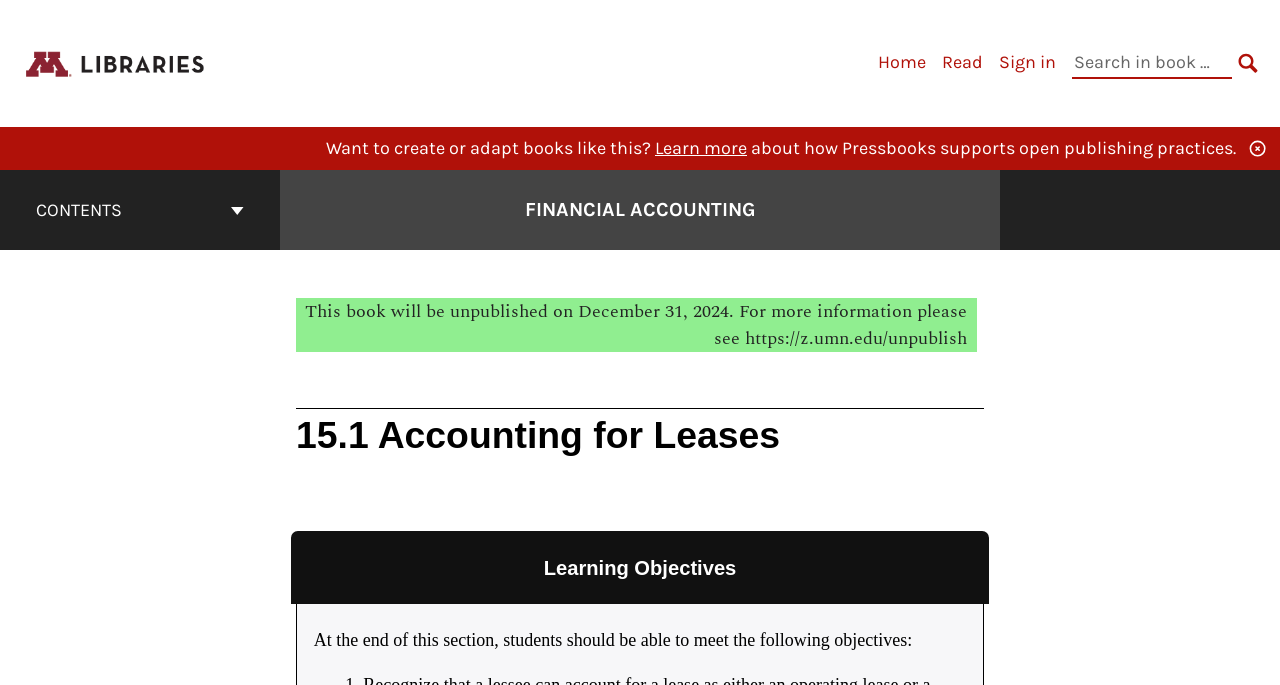Please find the bounding box coordinates of the clickable region needed to complete the following instruction: "Search in book". The bounding box coordinates must consist of four float numbers between 0 and 1, i.e., [left, top, right, bottom].

[0.838, 0.07, 0.962, 0.115]